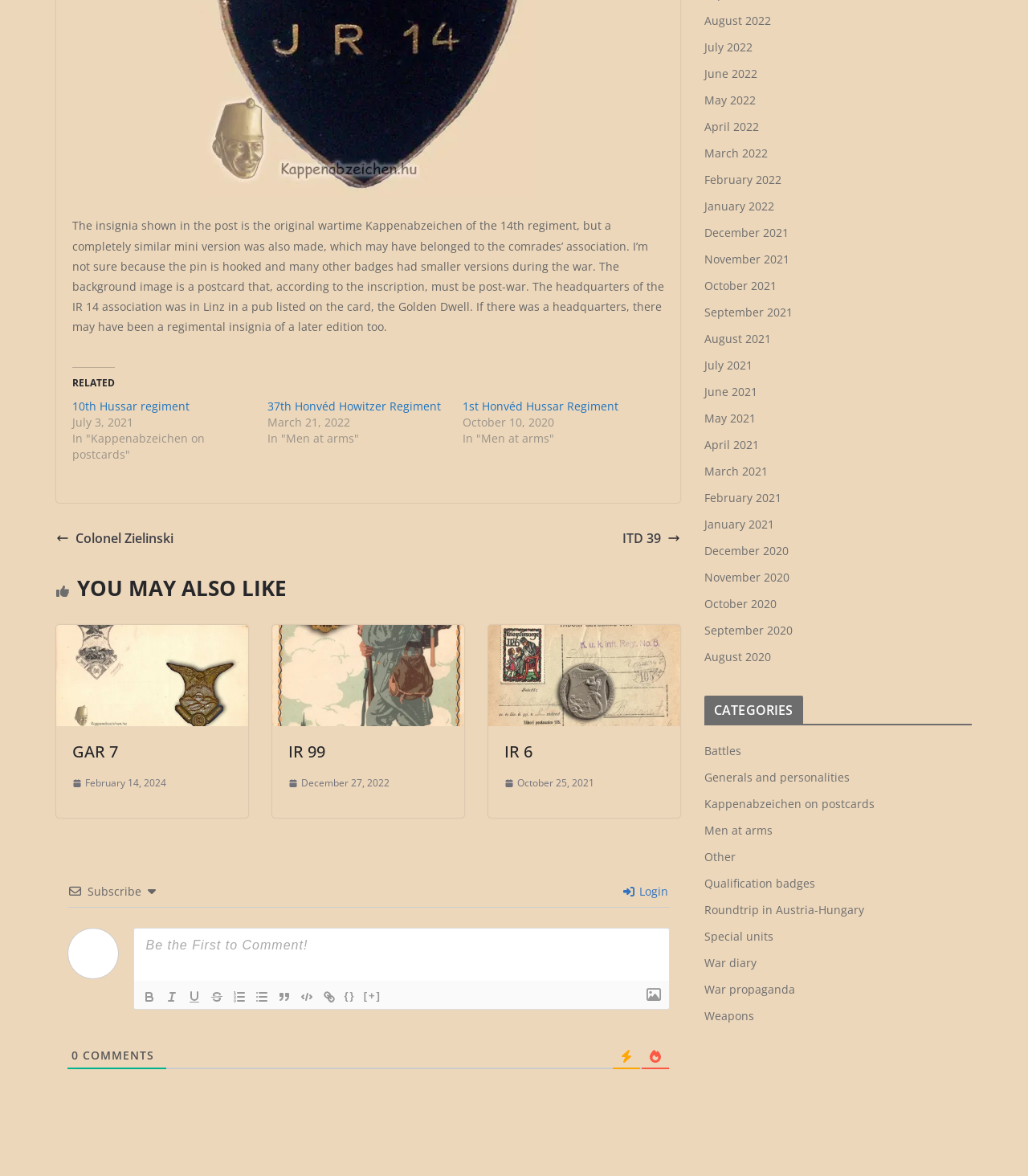What is the insignia shown in the post?
Analyze the image and deliver a detailed answer to the question.

The question asks about the insignia shown in the post. According to the StaticText element with ID 548, the insignia shown in the post is the original wartime Kappenabzeichen of the 14th regiment.